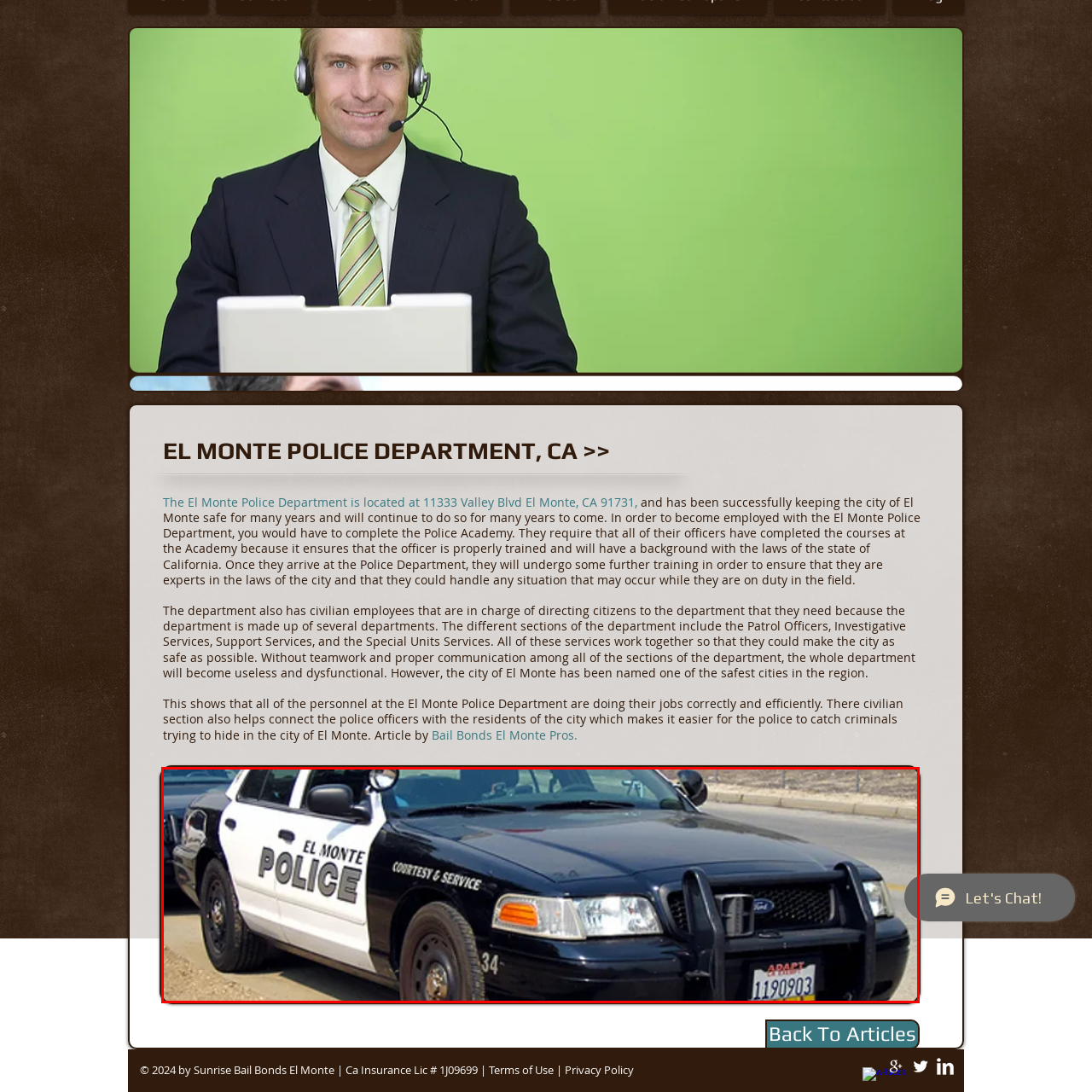What is the purpose of the police car?
Look at the section marked by the red bounding box and provide a single word or phrase as your answer.

Law enforcement duties